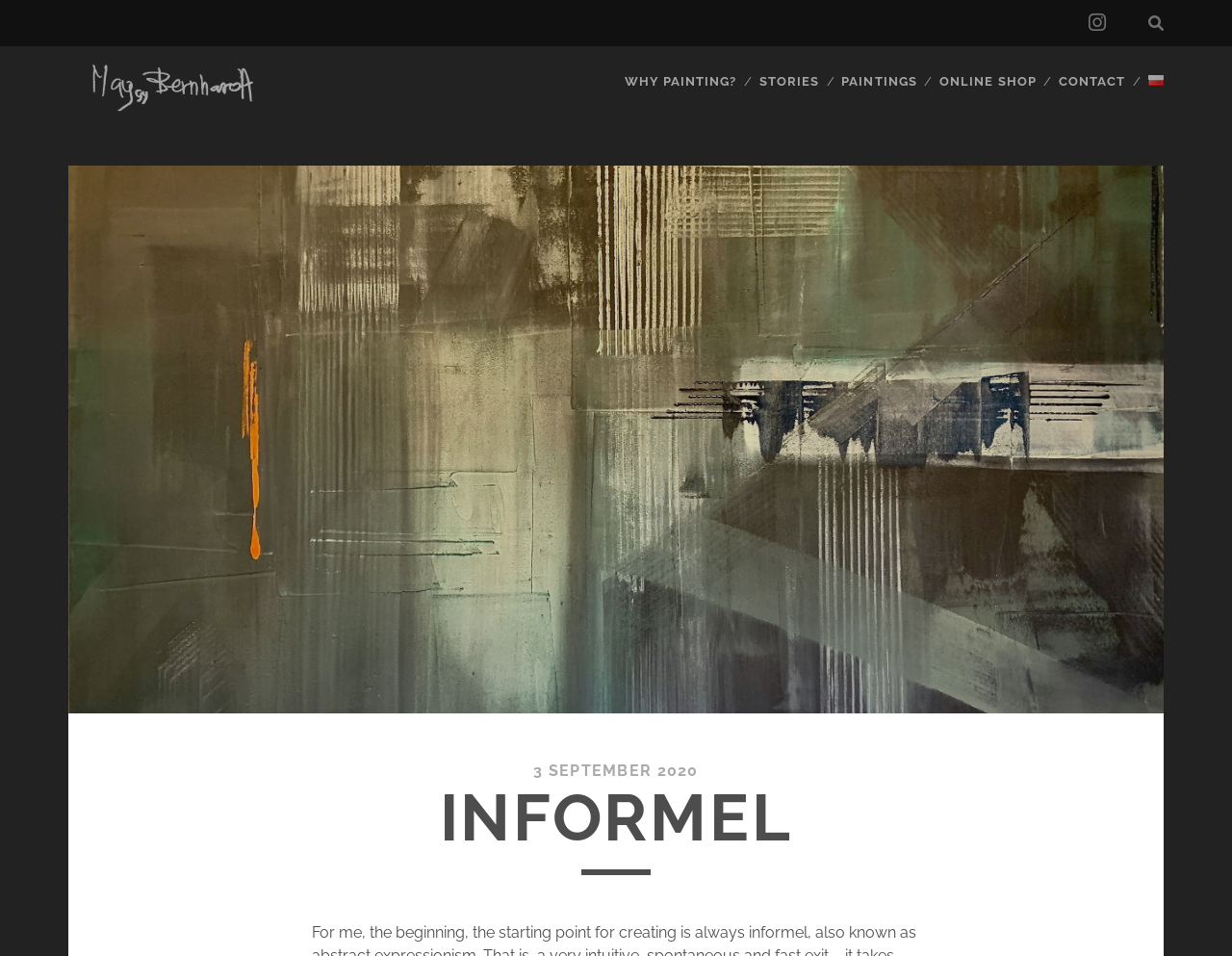Pinpoint the bounding box coordinates of the area that should be clicked to complete the following instruction: "Open Instagram profile". The coordinates must be given as four float numbers between 0 and 1, i.e., [left, top, right, bottom].

[0.883, 0.006, 0.897, 0.042]